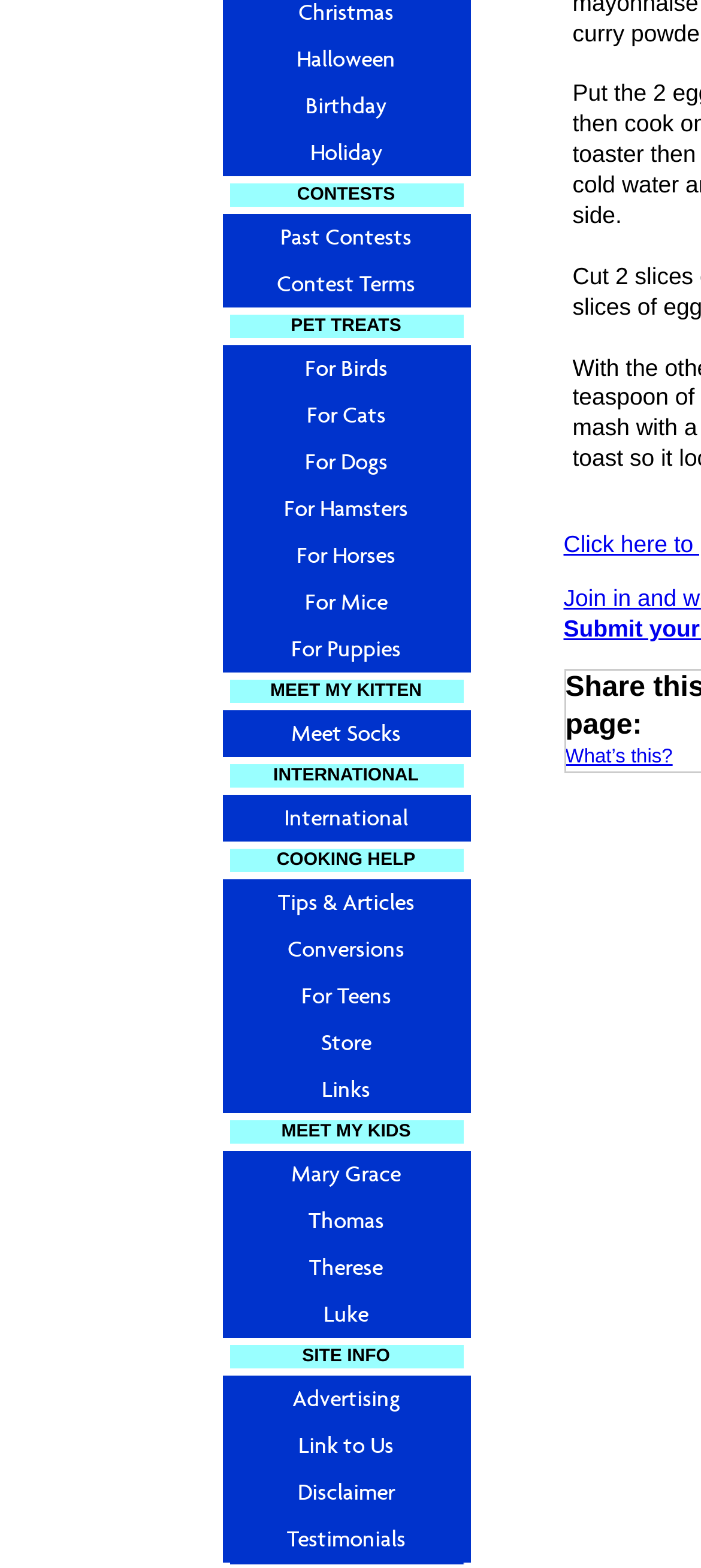Please provide a detailed answer to the question below based on the screenshot: 
What is the last link under the 'MEET MY KIDS' heading?

By looking at the links under the 'MEET MY KIDS' heading, I can see that the last link is 'Luke', which is the name of one of the kids.